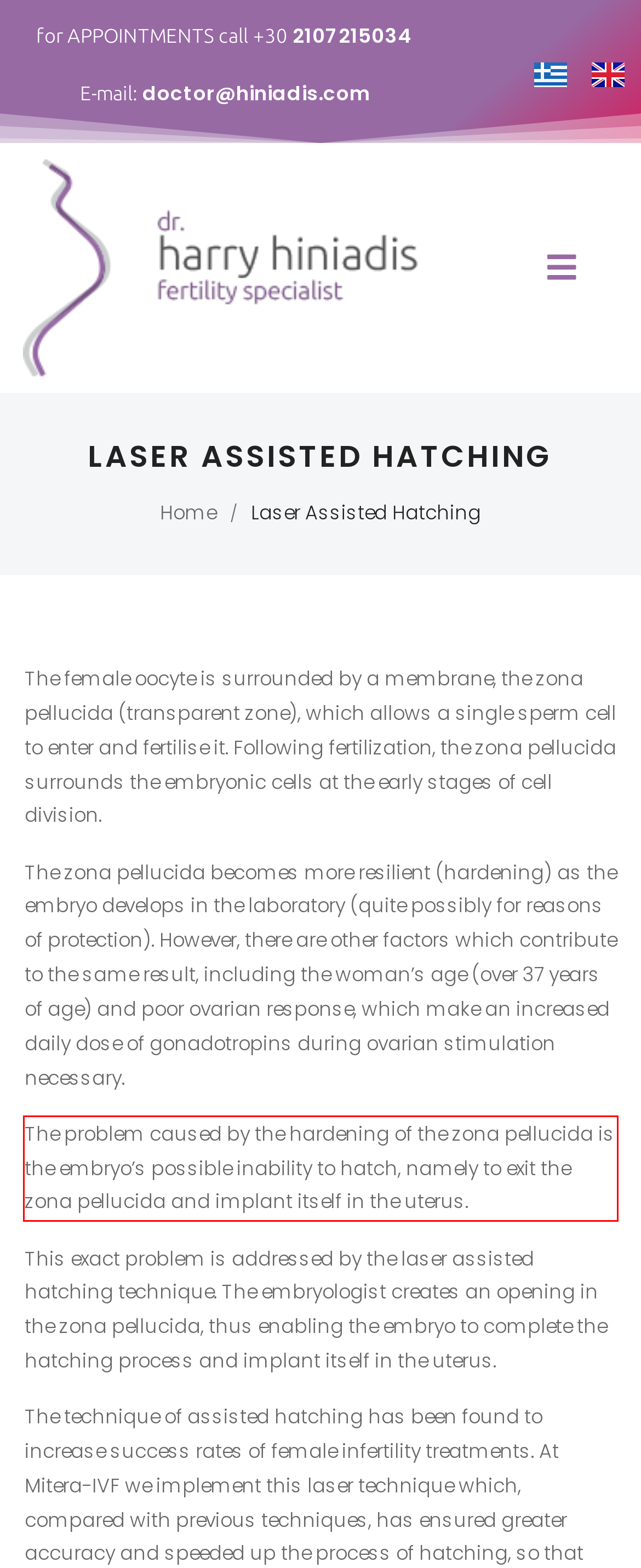You are given a screenshot showing a webpage with a red bounding box. Perform OCR to capture the text within the red bounding box.

The problem caused by the hardening of the zona pellucida is the embryo’s possible inability to hatch, namely to exit the zona pellucida and implant itself in the uterus.